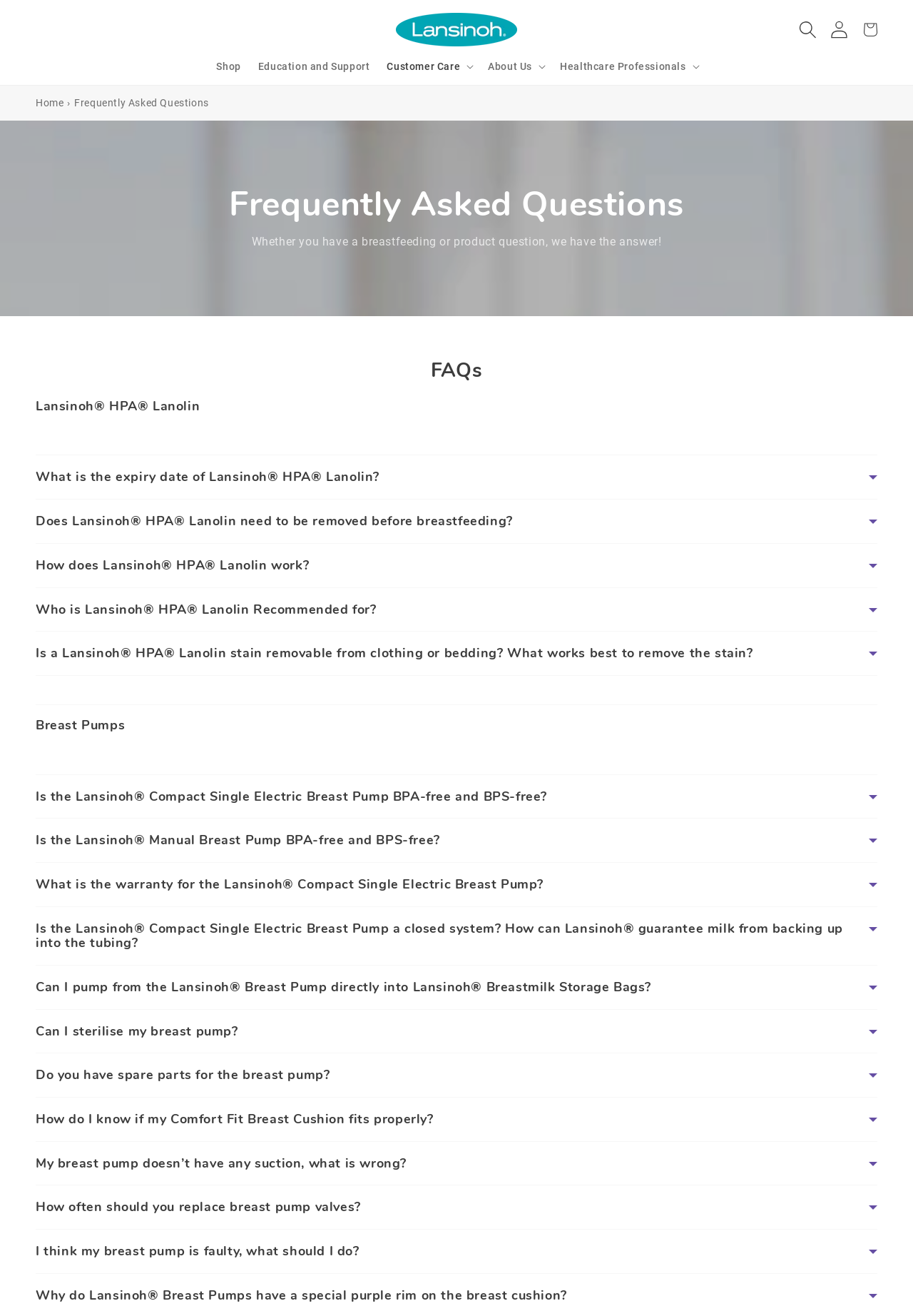What is the headline of the webpage?

Frequently Asked Questions